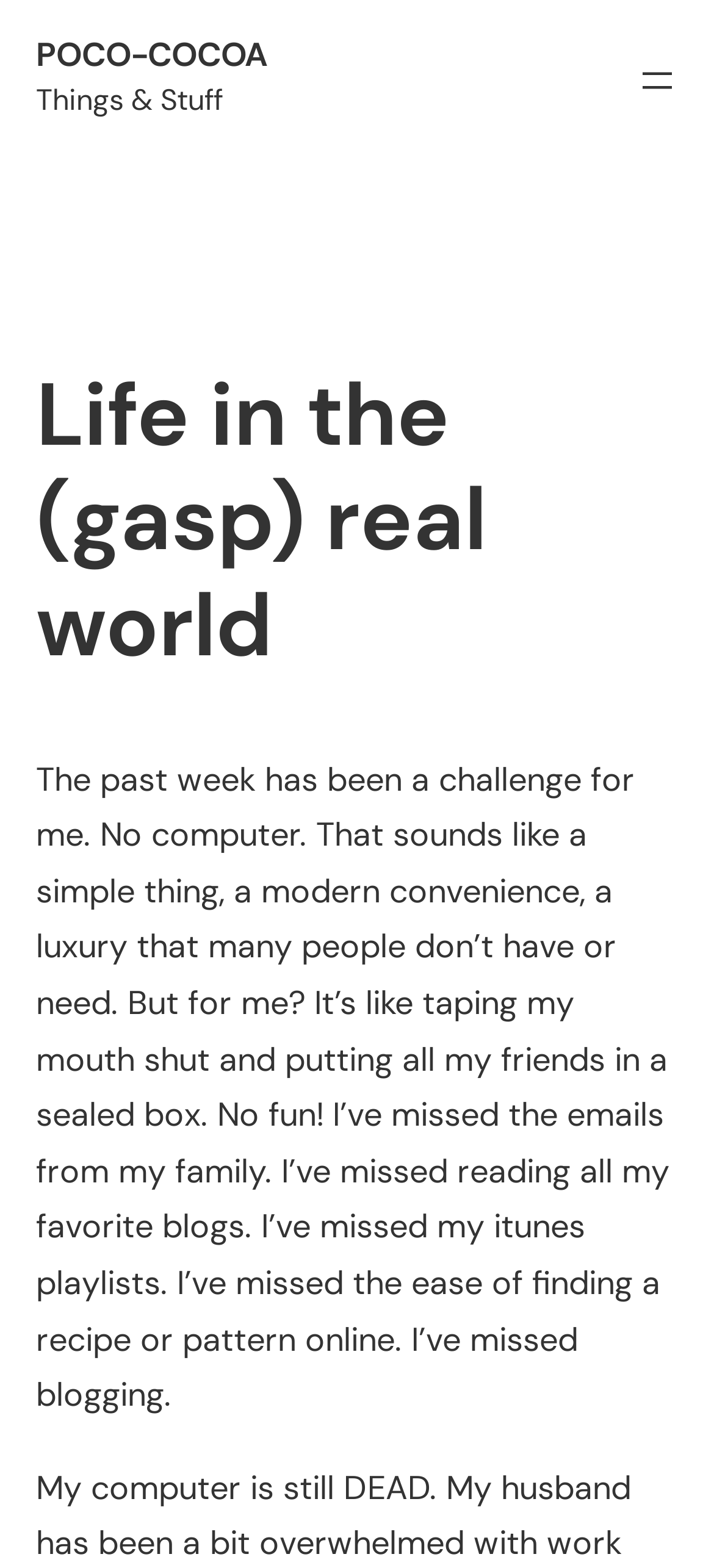What is the purpose of the button in the navigation section?
Could you answer the question in a detailed manner, providing as much information as possible?

The button element in the navigation section has the text 'Open menu' and has a popup dialog, indicating that it is used to open a menu.